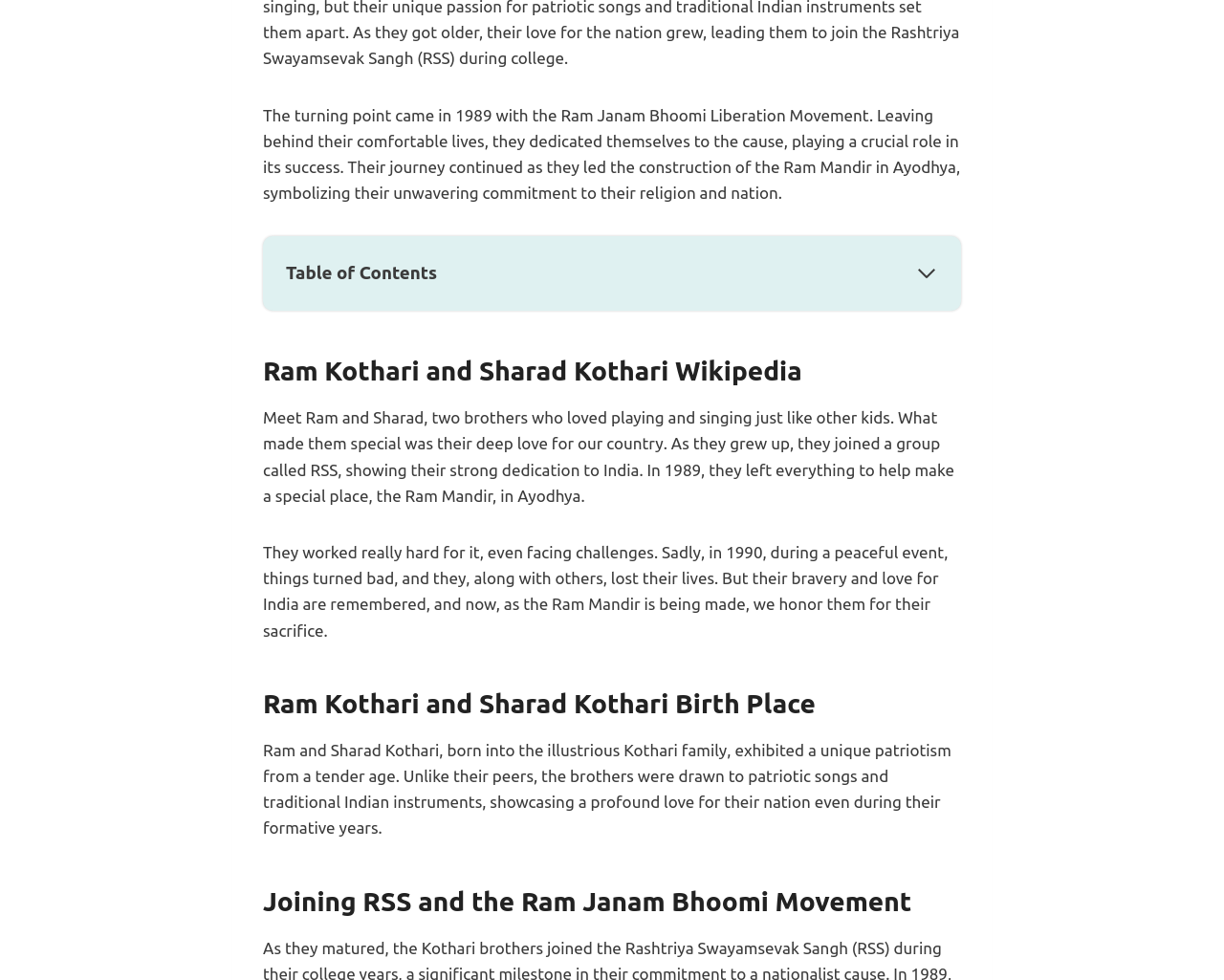Predict the bounding box of the UI element based on the description: "Leading the Ram Mandir Project". The coordinates should be four float numbers between 0 and 1, formatted as [left, top, right, bottom].

[0.234, 0.404, 0.426, 0.422]